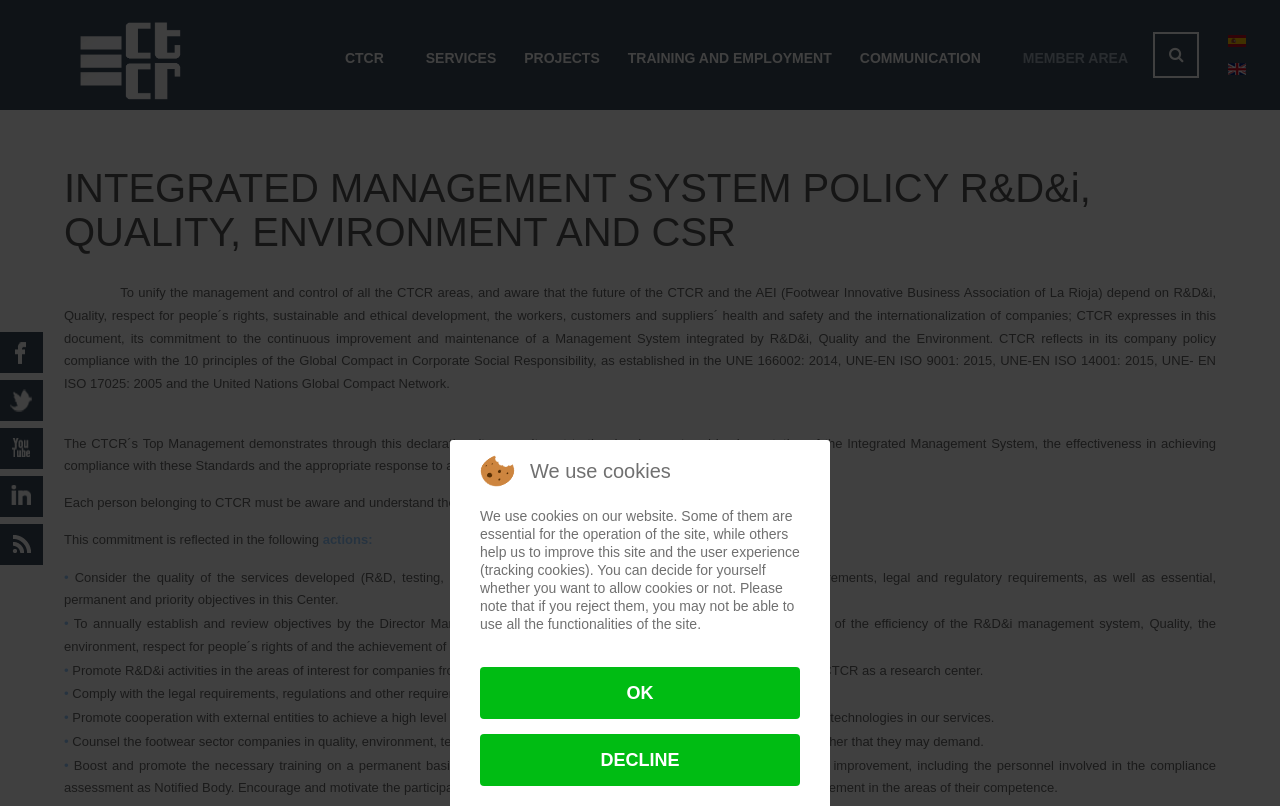Determine the bounding box coordinates of the clickable region to follow the instruction: "Click the PROJECTS link".

[0.41, 0.029, 0.469, 0.115]